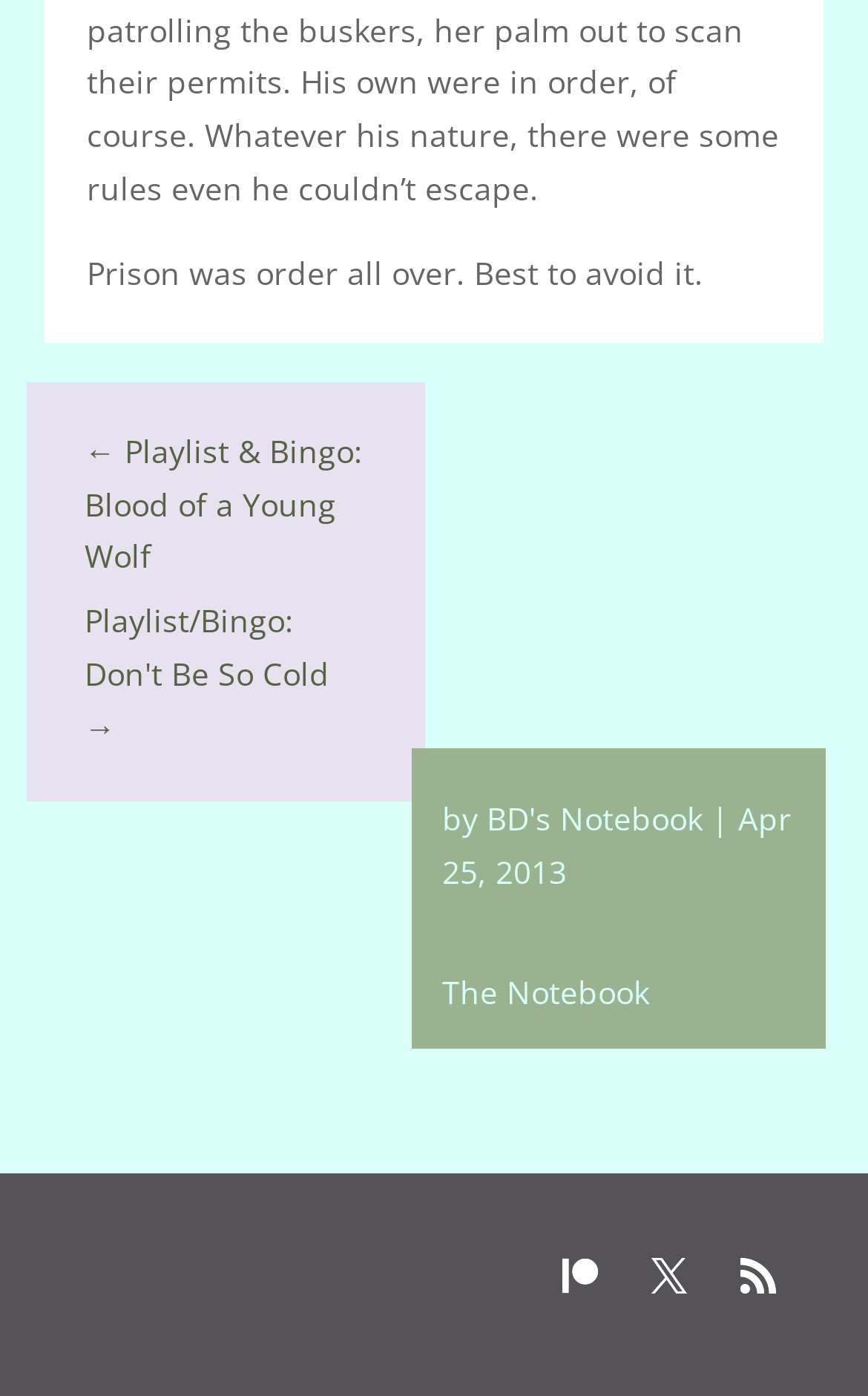Respond to the question below with a single word or phrase:
What is the title of the previous article?

Blood of a Young Wolf